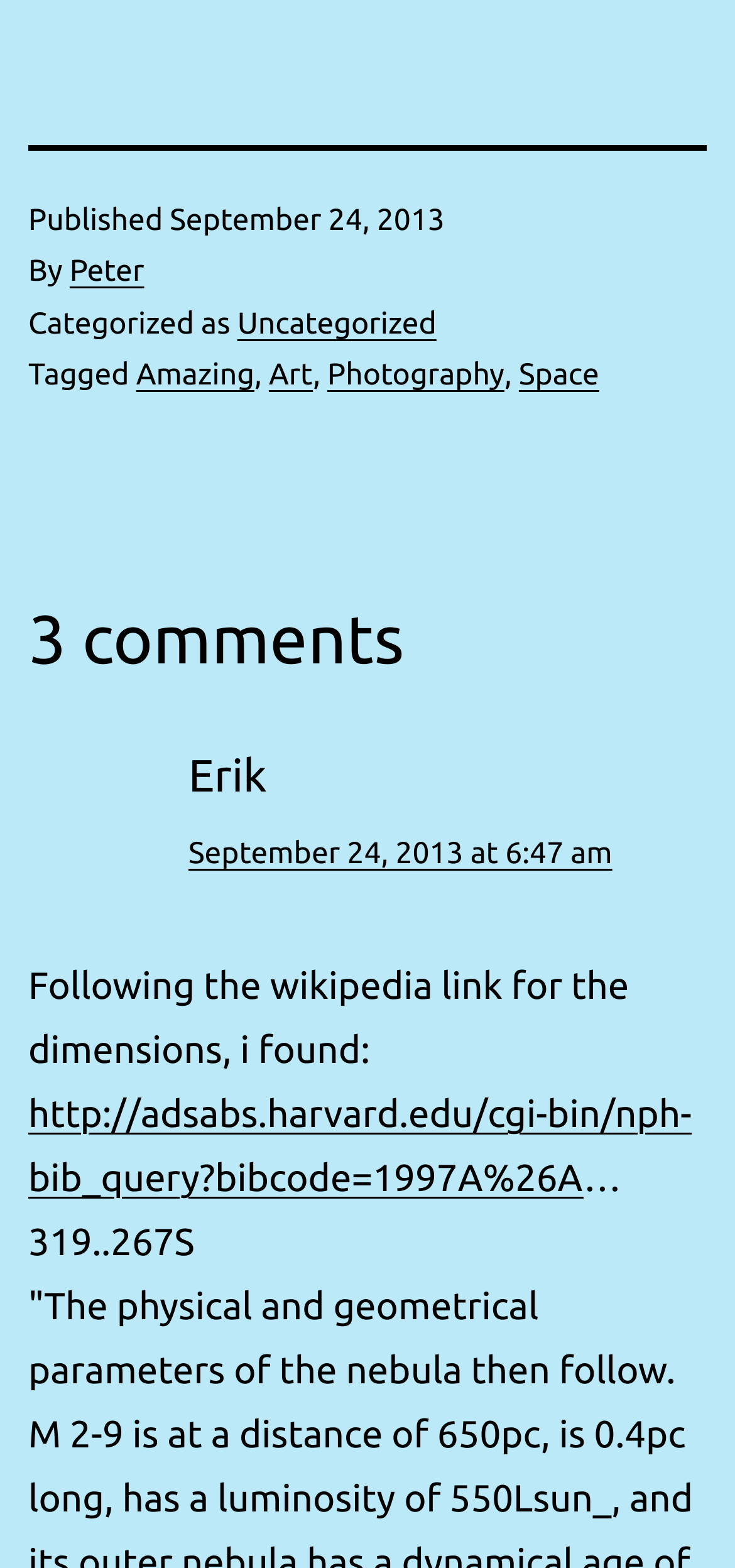Please identify the bounding box coordinates of the element I should click to complete this instruction: 'Follow the link to the Harvard article'. The coordinates should be given as four float numbers between 0 and 1, like this: [left, top, right, bottom].

[0.038, 0.696, 0.941, 0.764]